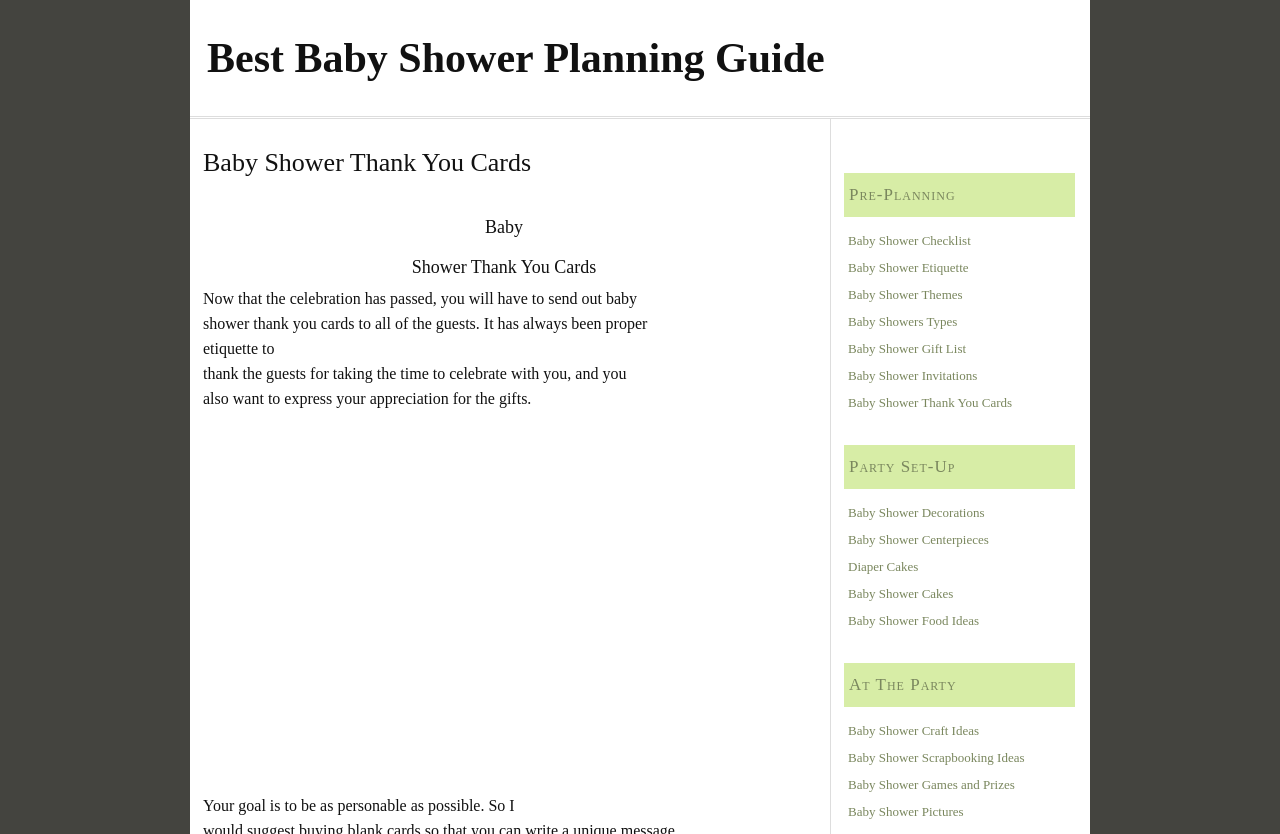Please locate the bounding box coordinates of the element's region that needs to be clicked to follow the instruction: "Enter your email in the 'Email' field". The bounding box coordinates should be provided as four float numbers between 0 and 1, i.e., [left, top, right, bottom].

None